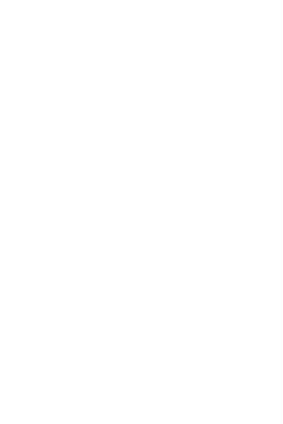Create an elaborate description of the image, covering every aspect.

The image showcases a beautifully designed dress that reflects a blend of elegance and contemporary style. This particular garment features a grey crinkle chiffon long A-line sleeveless shirt adorned with elevated embroidery along the neckline, enhancing its sophistication. The shirt is complemented by magenta appliqued borders that add a vibrant touch, especially at the hemline, where these borders are meticulously implemented. It also boasts a concealed zip closure at the back for practicality.

Paired with the top is a matching bottom—a straight trouser made from grey raw silk, characterized by its minimalist design and full elastic waist for comfort. This outfit embodies the latest trends in Pakistani casual wear, making it a perfect choice for various occasions. The overall aesthetic combines tradition and modernity, appealing to those looking for stylish yet comfortable attire.